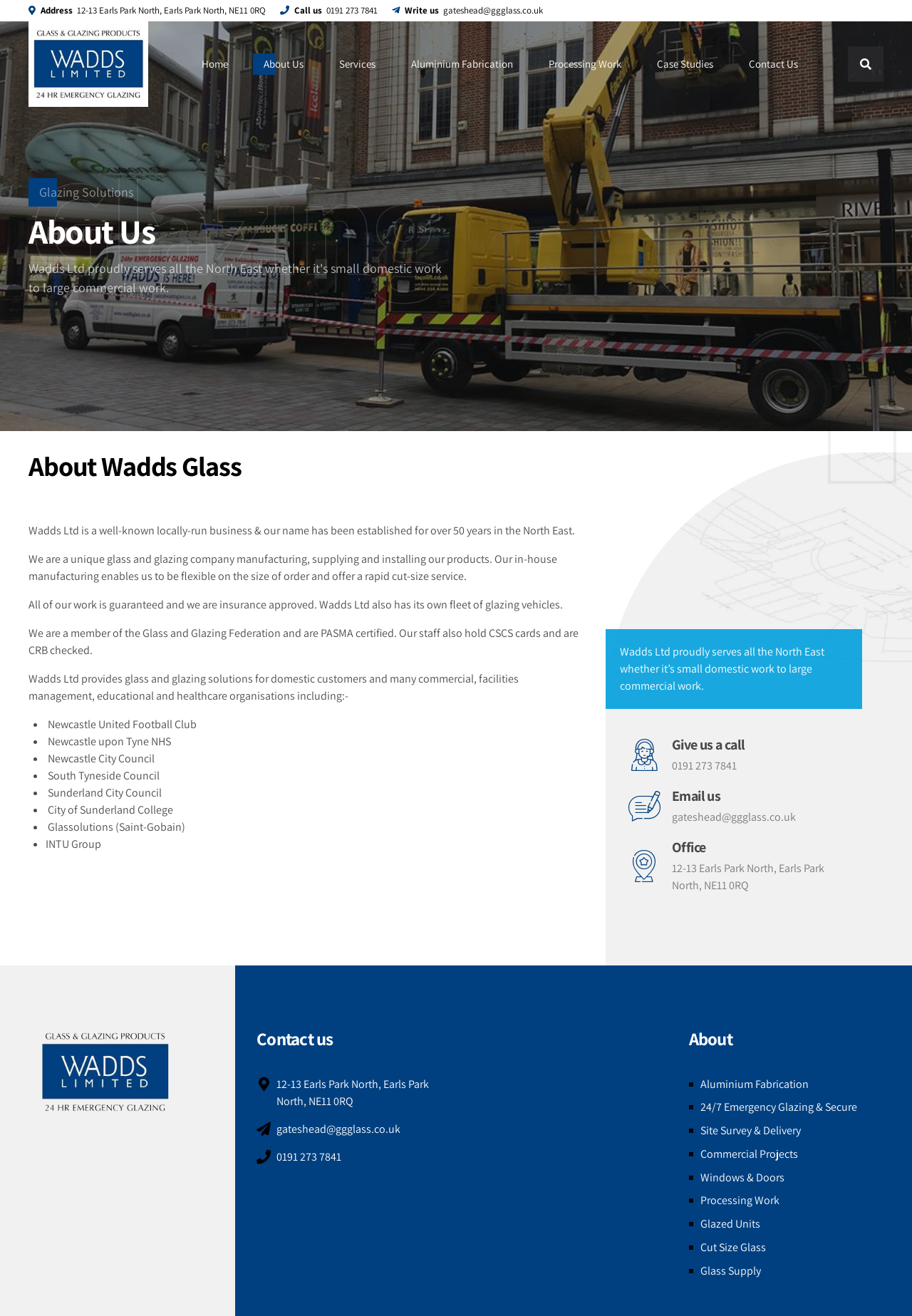Locate the bounding box coordinates of the segment that needs to be clicked to meet this instruction: "Click the 'Contact Us' link".

[0.821, 0.016, 0.875, 0.081]